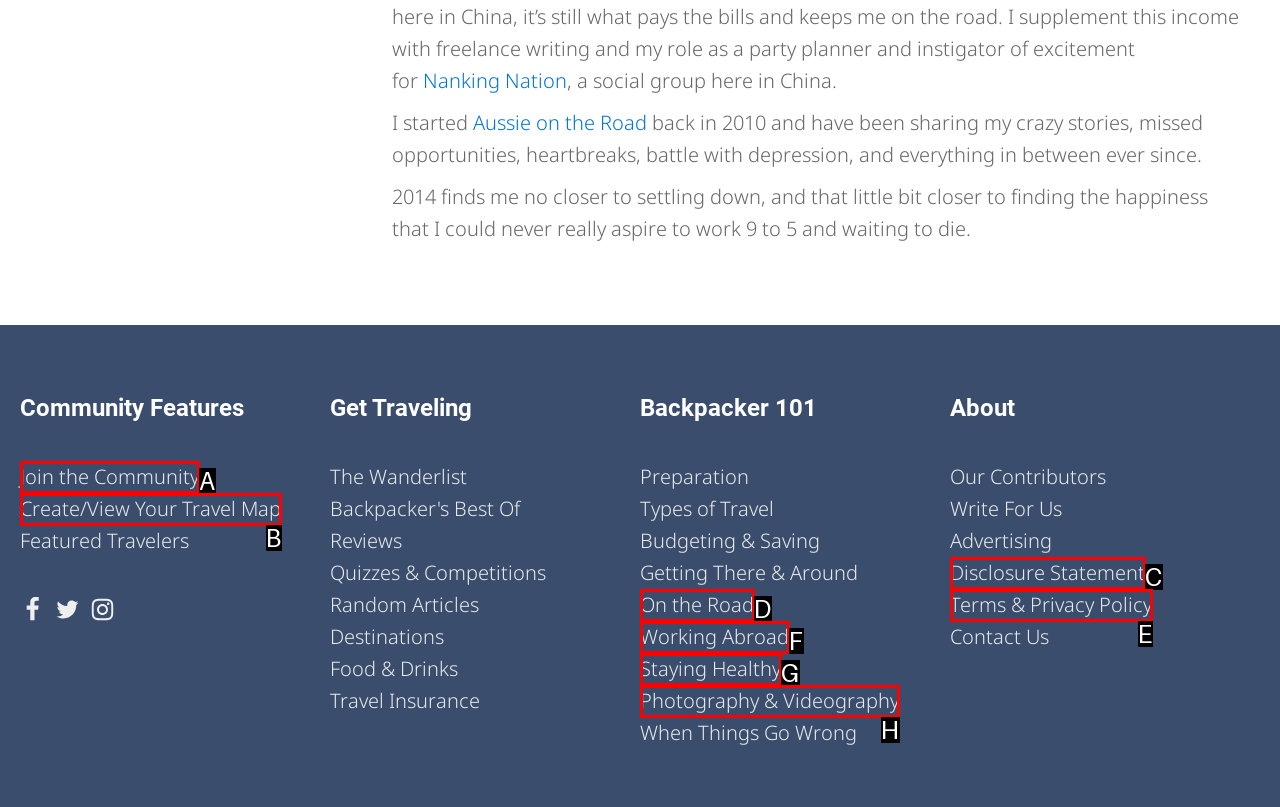From the given choices, identify the element that matches: Working Abroad
Answer with the letter of the selected option.

F